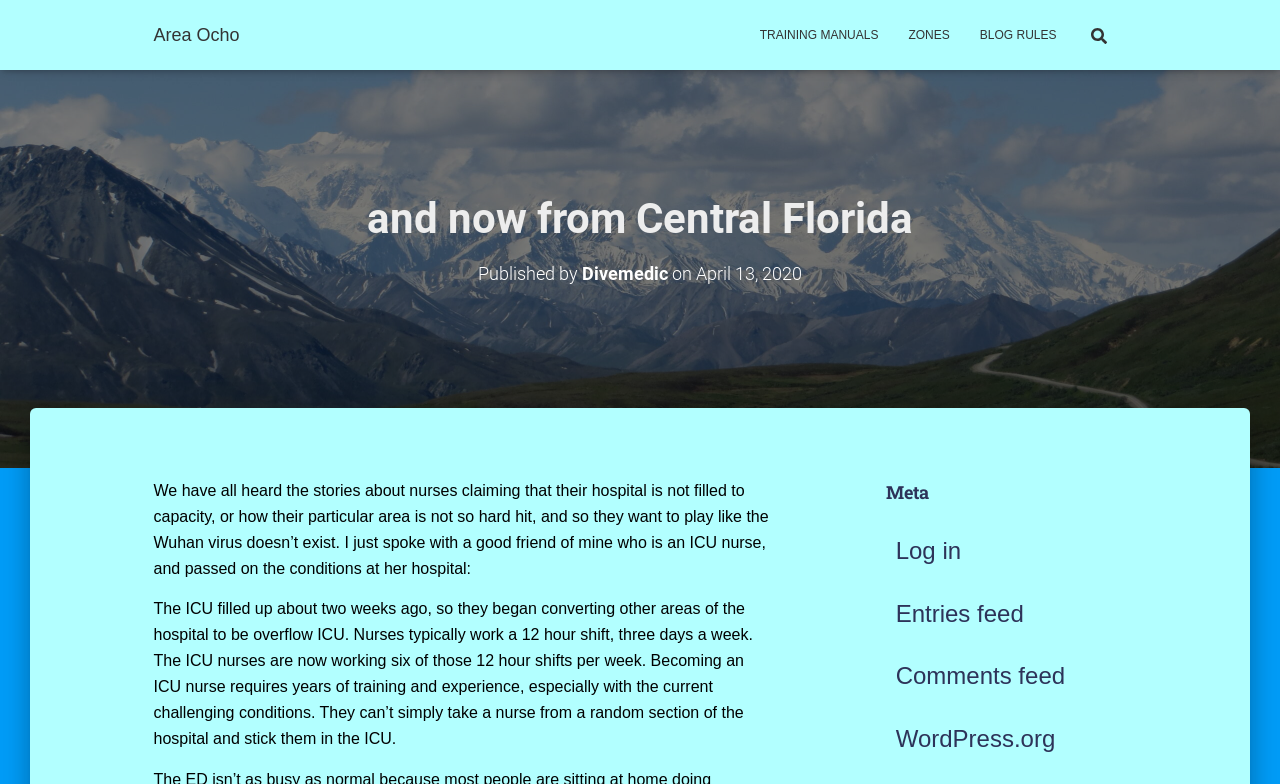How many years of training and experience are required to become an ICU nurse?
Please answer the question with as much detail and depth as you can.

The text states that becoming an ICU nurse requires years of training and experience, especially with the current challenging conditions, but it does not specify an exact number of years.